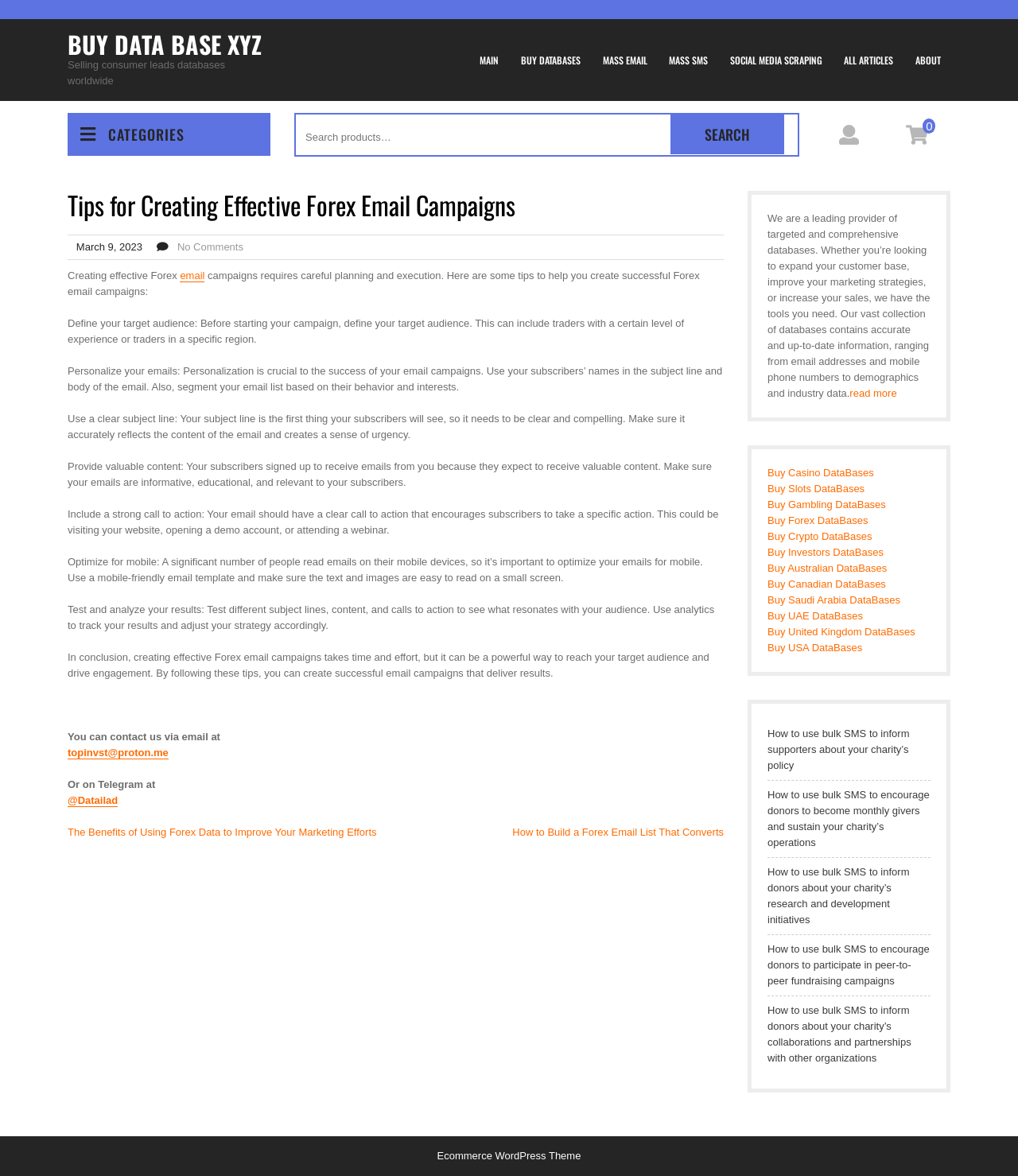Could you indicate the bounding box coordinates of the region to click in order to complete this instruction: "Buy a Forex database".

[0.754, 0.437, 0.853, 0.448]